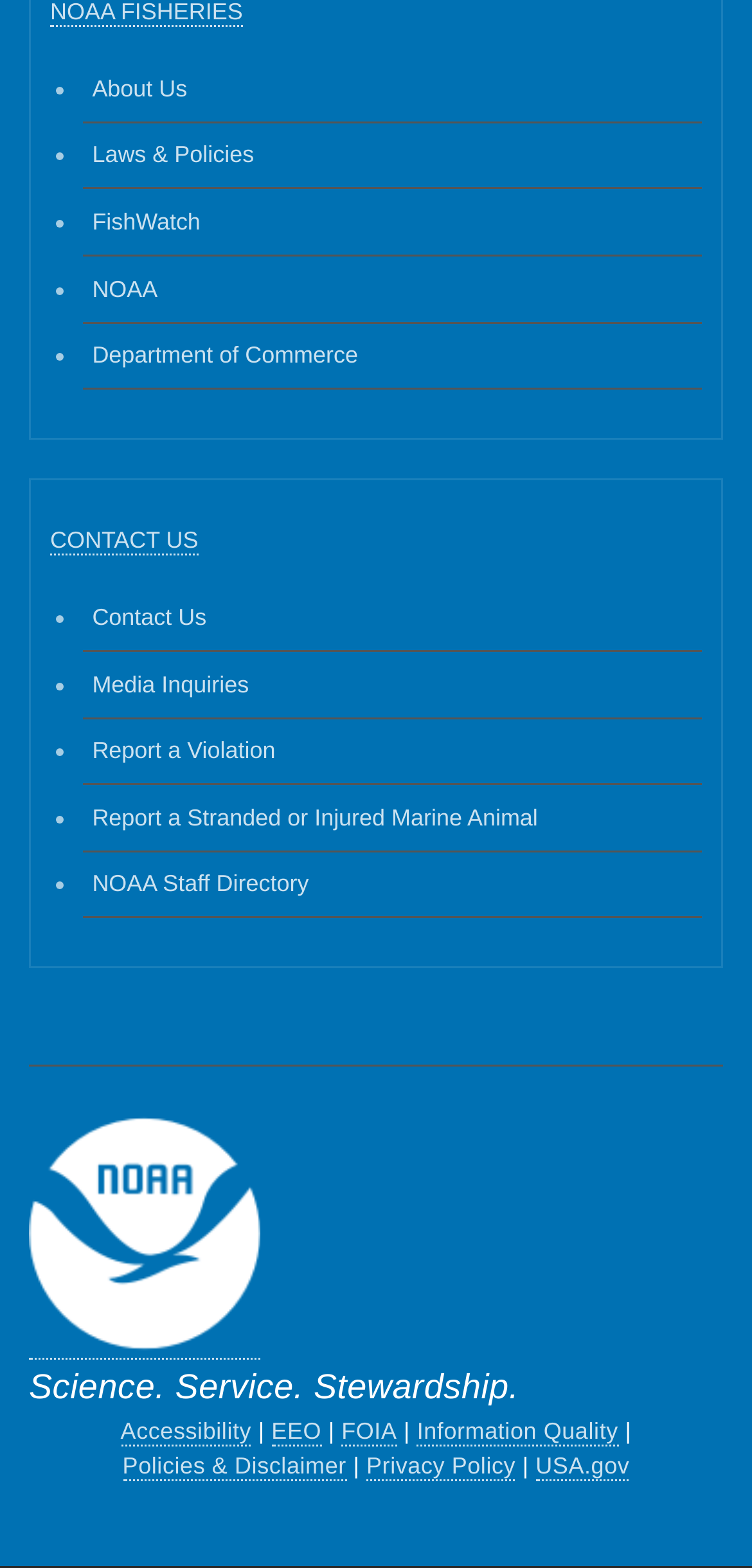How many links are there in the footer?
Provide an in-depth and detailed answer to the question.

I counted the number of links in the footer section of the webpage, starting from 'CONTACT US' to 'USA.gov', and found a total of 14 links.